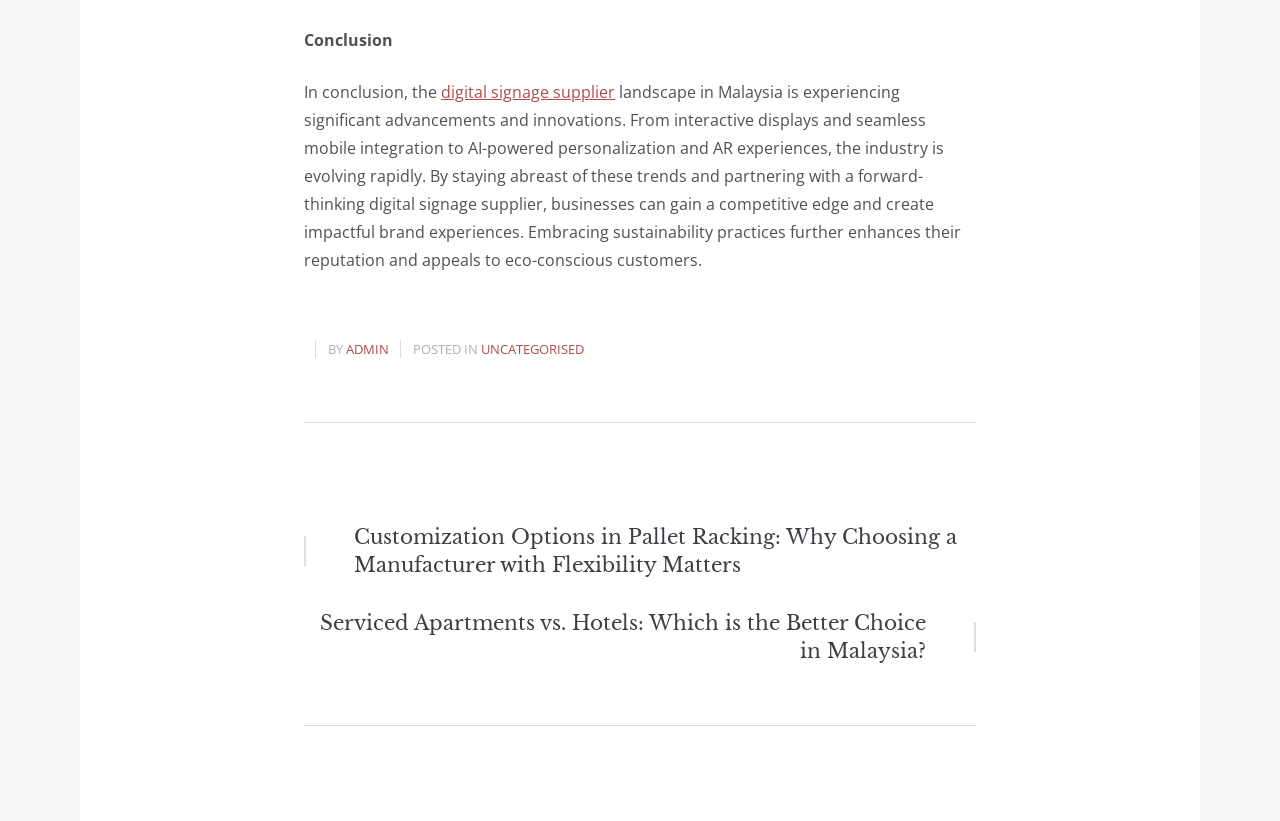What is the title of the previous post?
Based on the image, answer the question in a detailed manner.

The post navigation section of the webpage shows a link to the previous post, which is titled 'Customization Options in Pallet Racking: Why Choosing a Manufacturer with Flexibility Matters'.